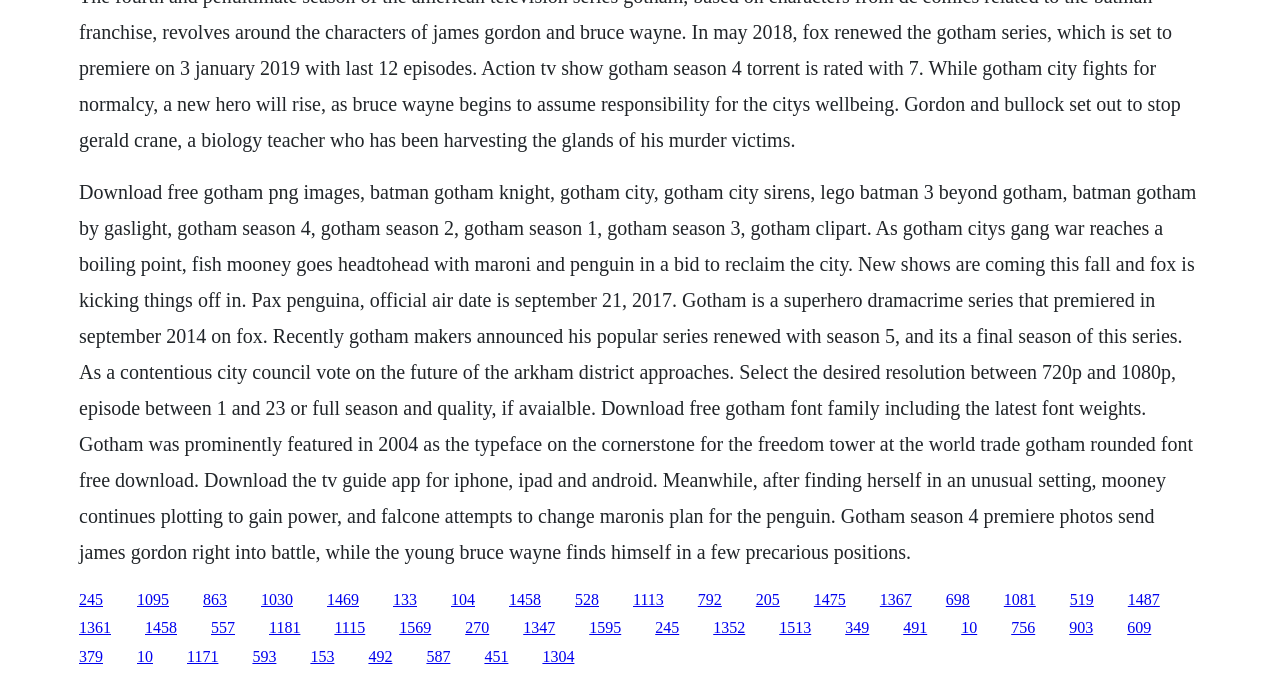What is the name of the character mentioned in the context of gaining power?
Please give a detailed and elaborate explanation in response to the question.

The webpage mentions Fish Mooney as a character who continues plotting to gain power, indicating that she is a significant character in the TV series Gotham.